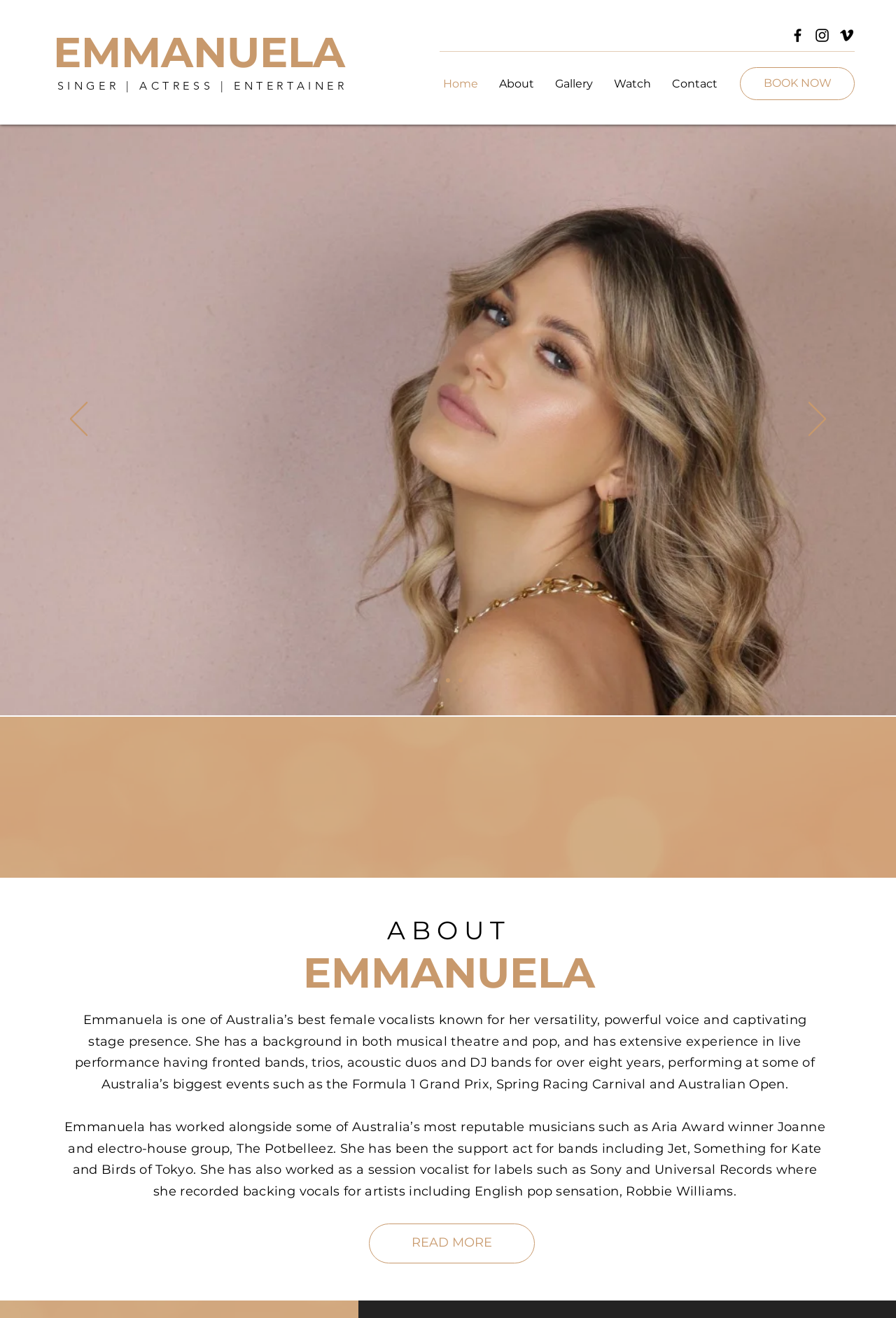Pinpoint the bounding box coordinates of the clickable element to carry out the following instruction: "Go to the About page."

[0.545, 0.056, 0.608, 0.071]